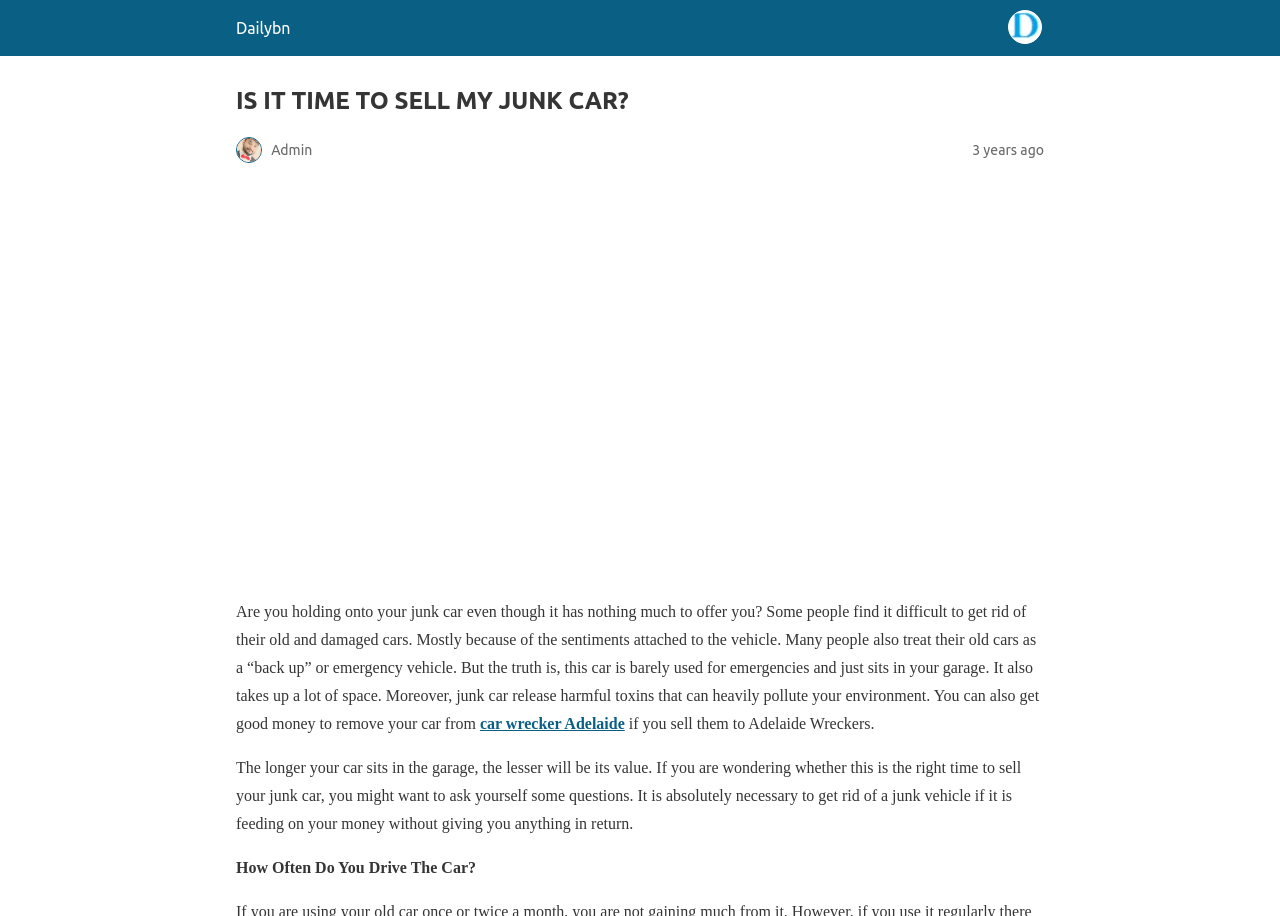What happens to the value of a junk car over time?
Respond with a short answer, either a single word or a phrase, based on the image.

Decreases